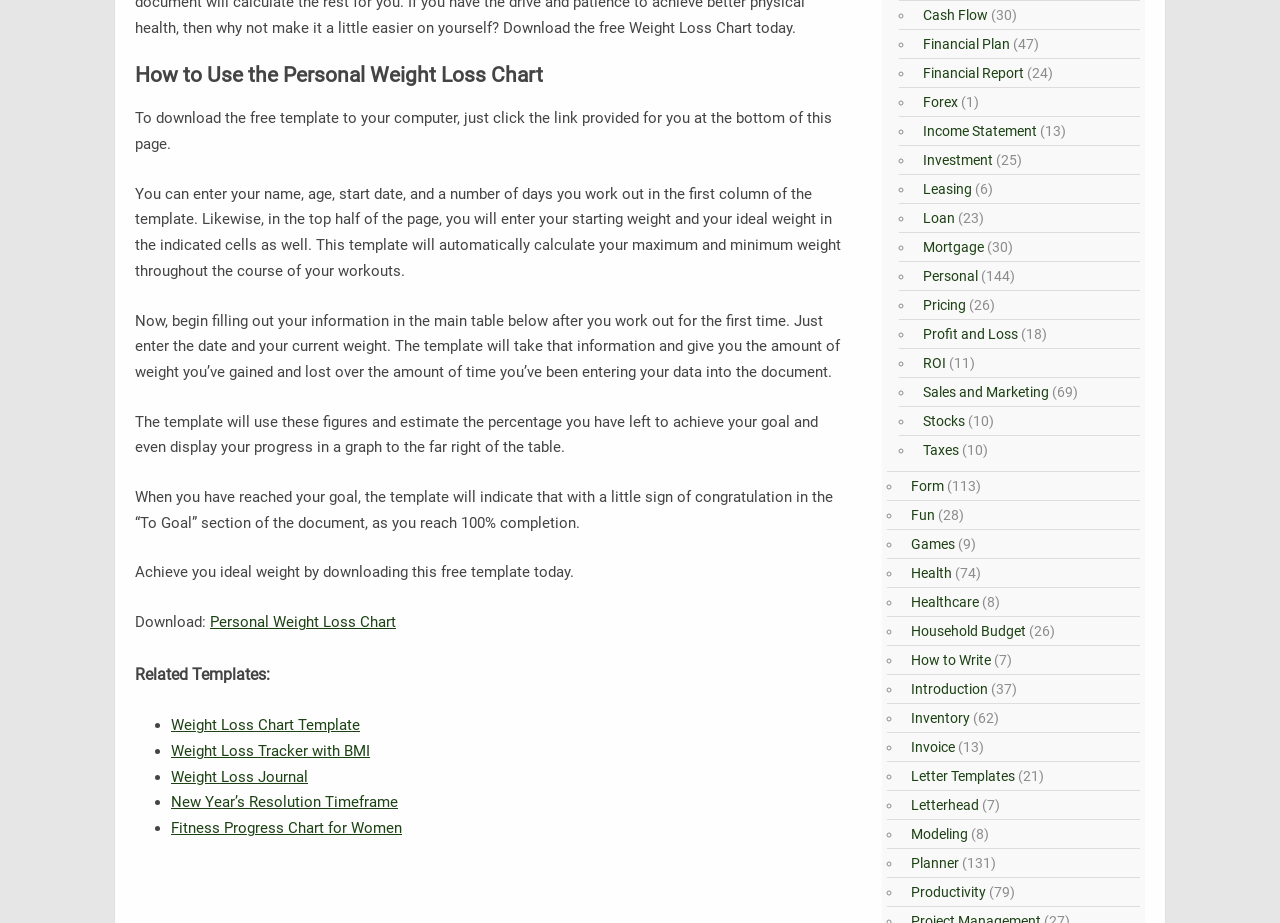Bounding box coordinates are specified in the format (top-left x, top-left y, bottom-right x, bottom-right y). All values are floating point numbers bounded between 0 and 1. Please provide the bounding box coordinate of the region this sentence describes: Weight Loss Tracker with BMI

[0.134, 0.804, 0.289, 0.823]